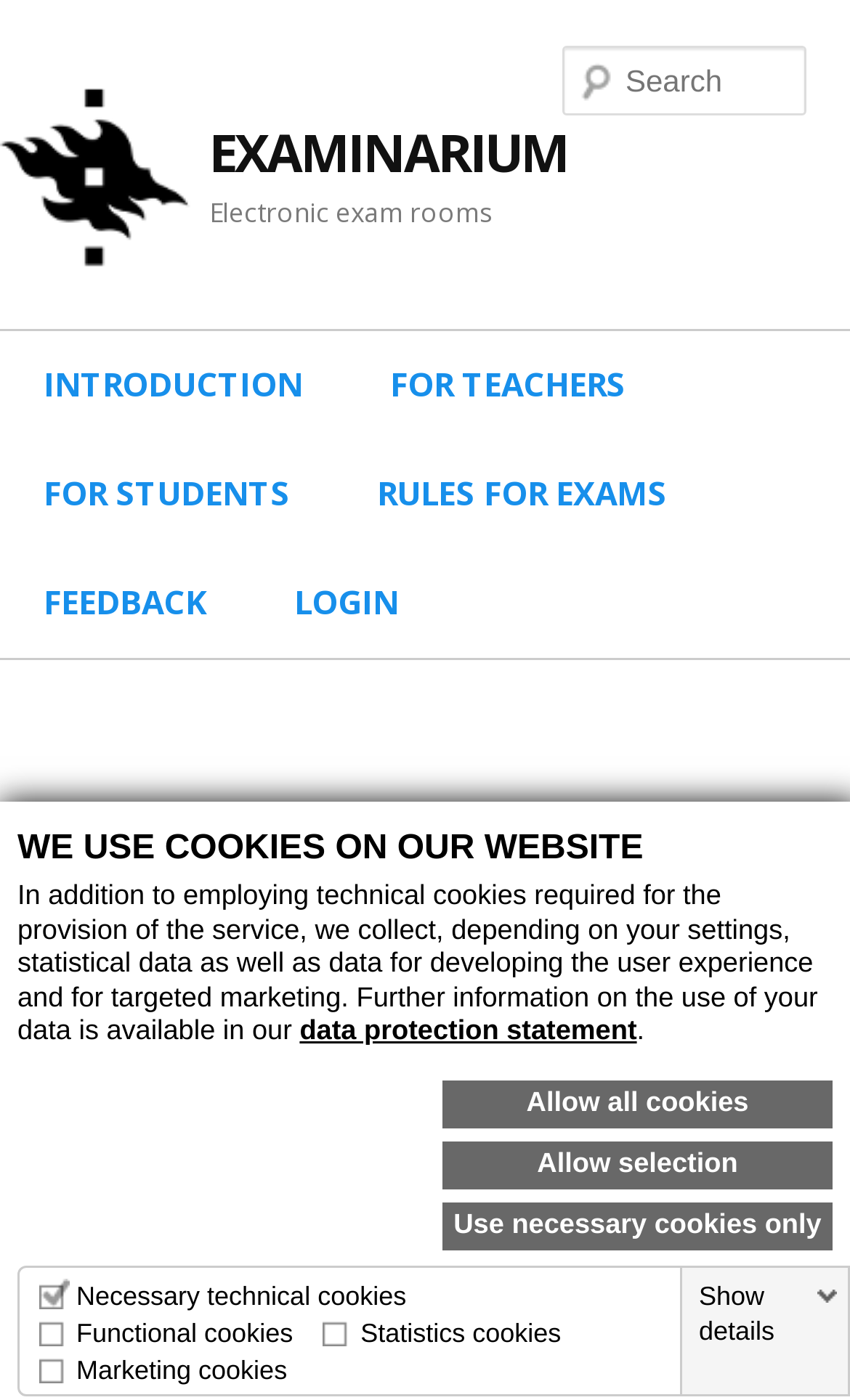What is the login option for?
Using the details from the image, give an elaborate explanation to answer the question.

The login option is likely for accessing exam-related features, as it is located in the main menu alongside links to introduction, rules for exams, and feedback, suggesting that it is related to the exam process.